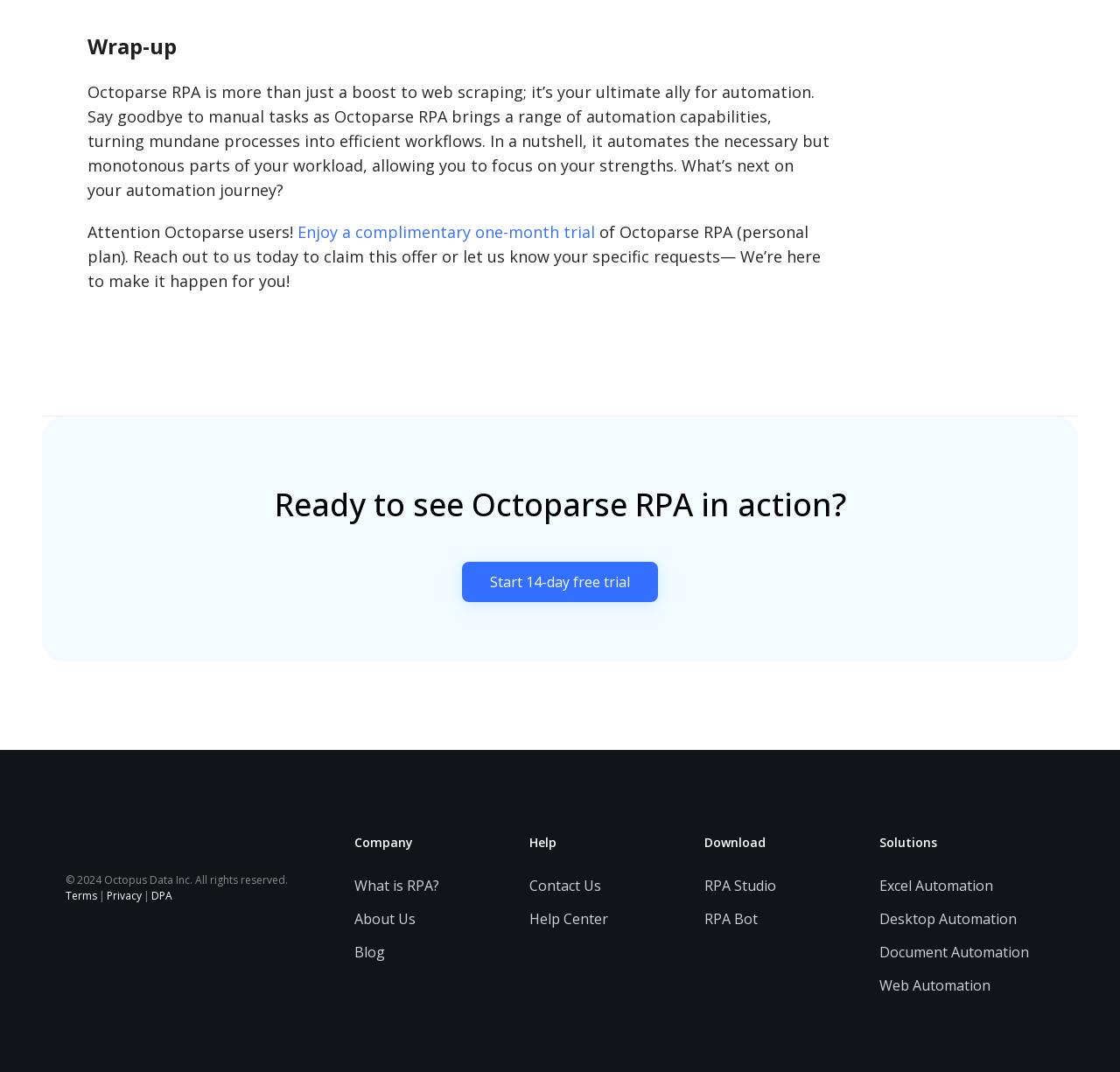What can be automated with Octoparse RPA?
Using the image as a reference, give a one-word or short phrase answer.

Excel, desktop, document, web